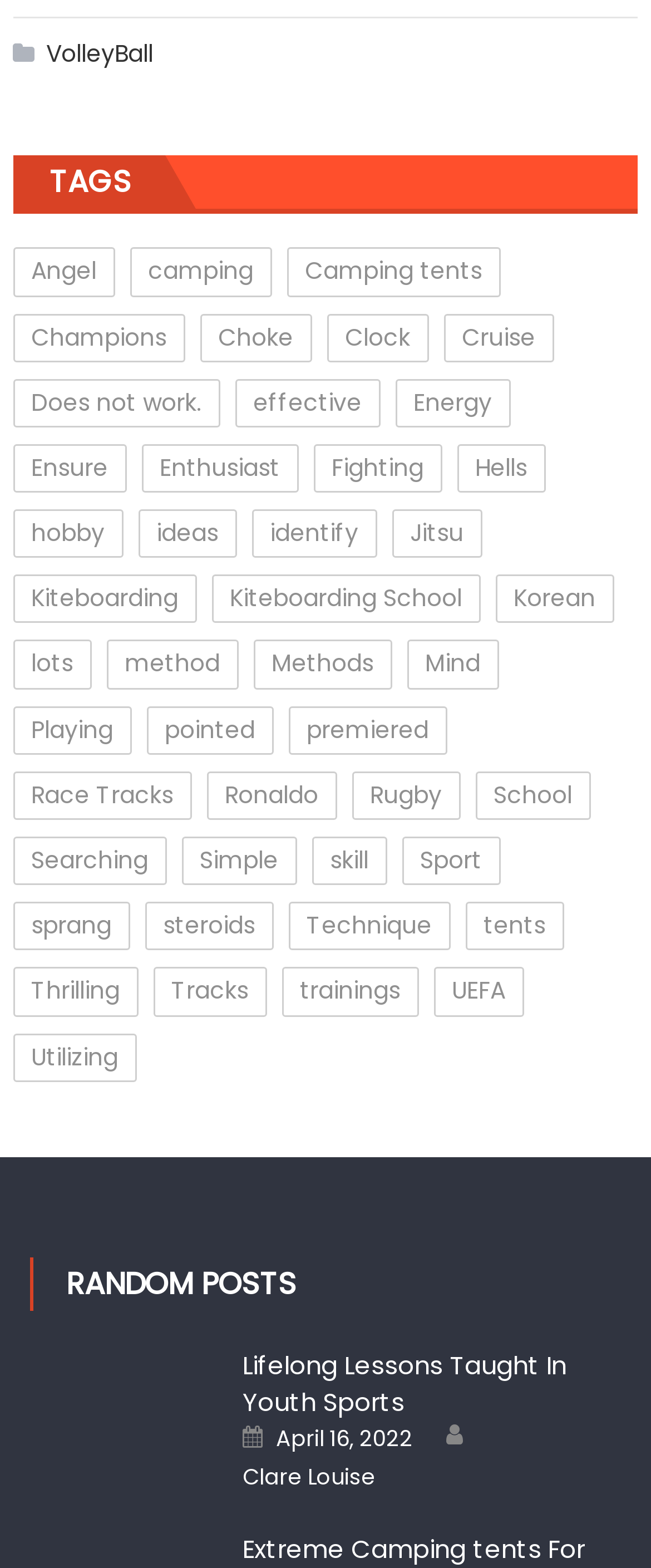Locate the bounding box coordinates of the clickable area needed to fulfill the instruction: "Read the post by 'Clare Louise'".

[0.373, 0.933, 0.578, 0.953]